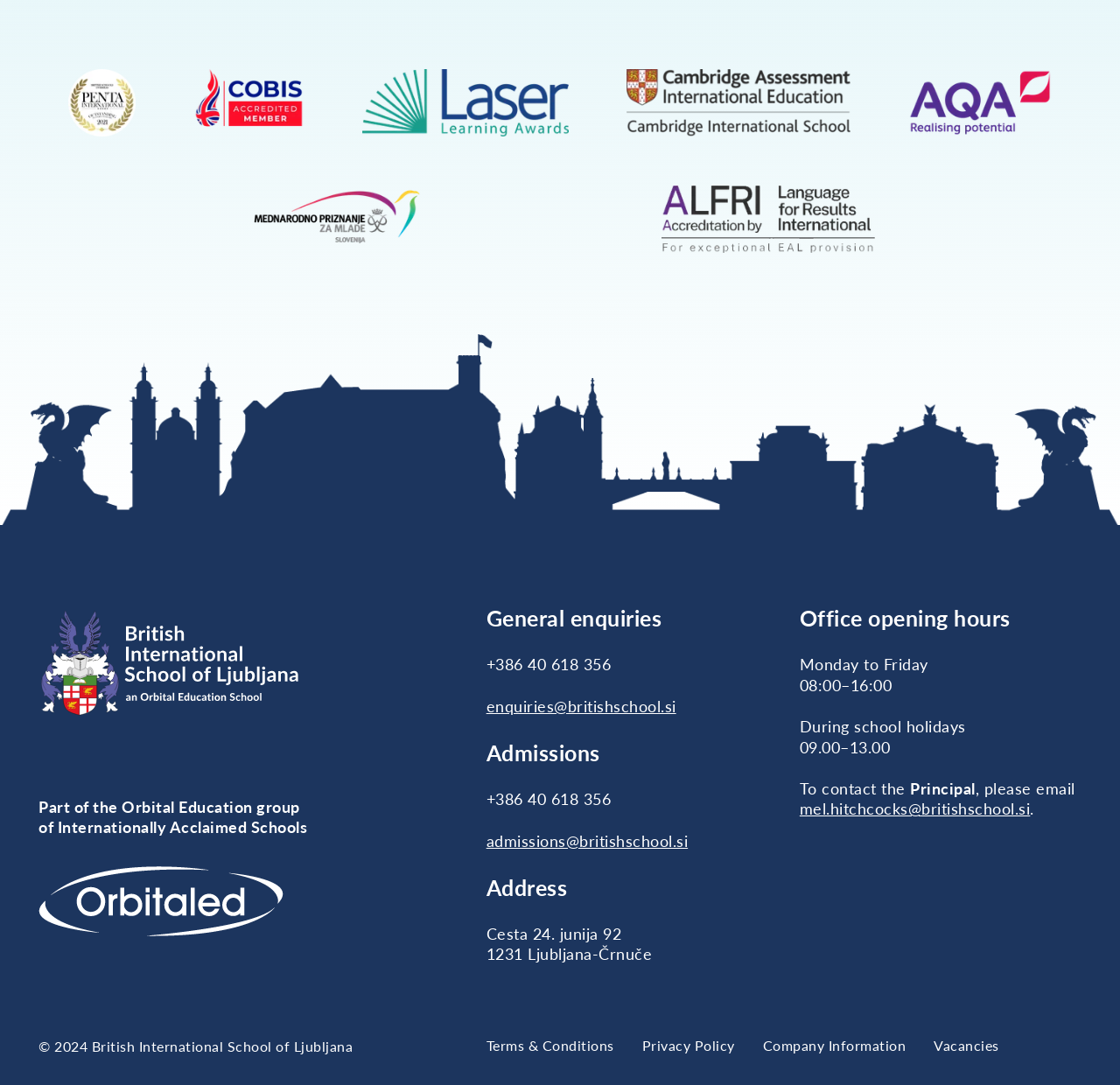Answer the question using only a single word or phrase: 
What are the office opening hours during school holidays?

09.00–13.00